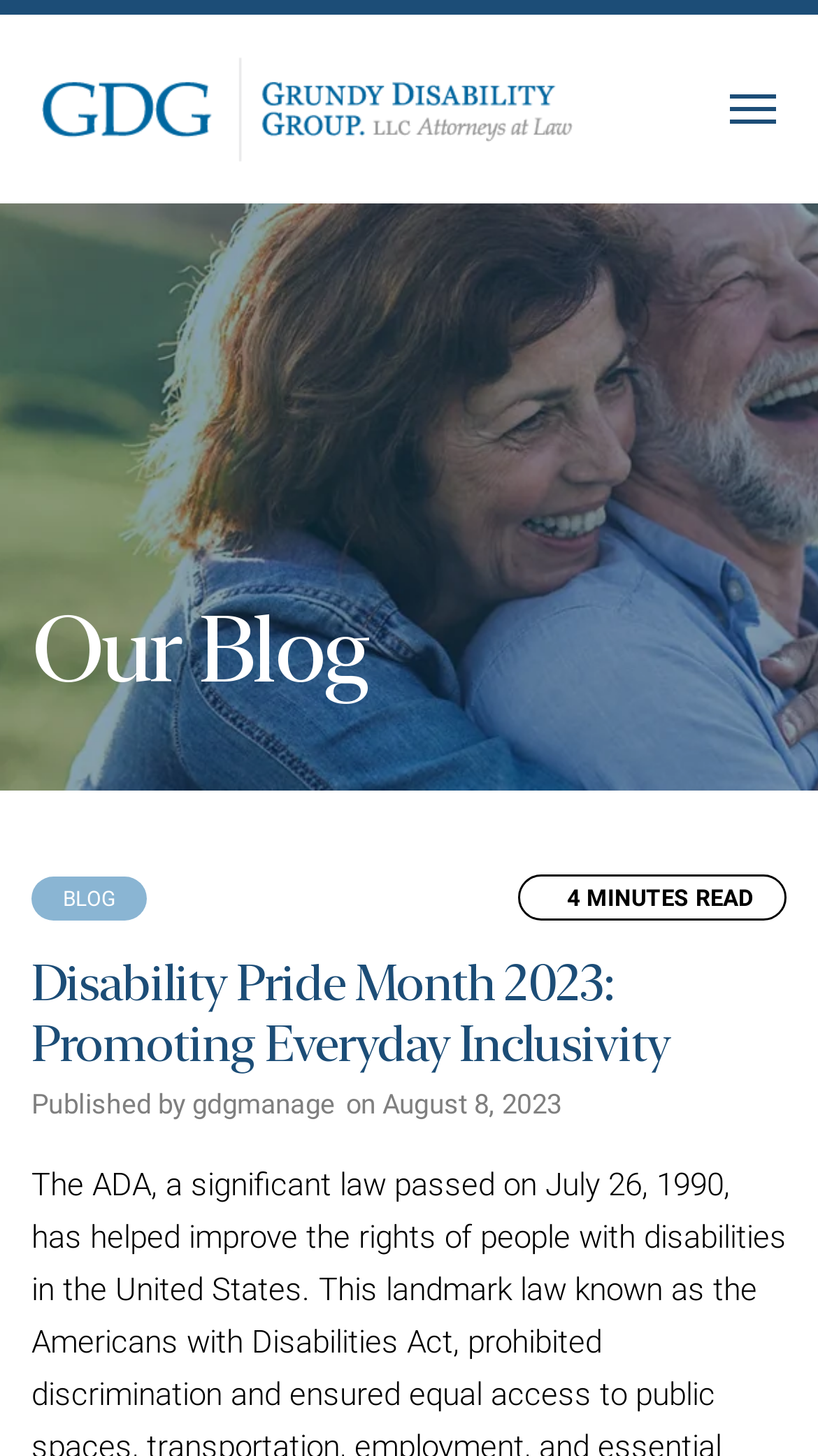Generate the main heading text from the webpage.

Disability Pride Month 2023: Promoting Everyday Inclusivity